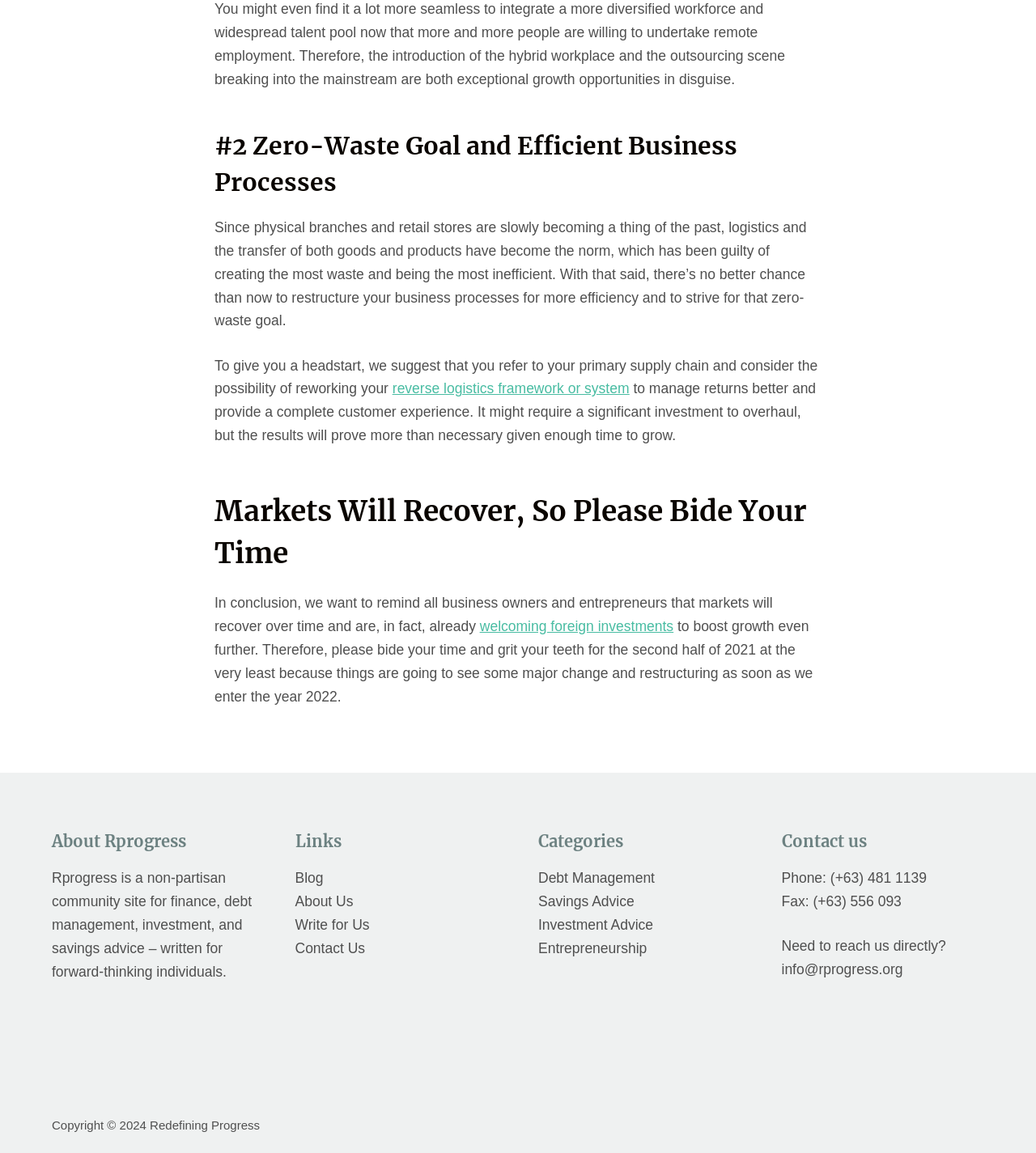Please use the details from the image to answer the following question comprehensively:
What is the phone number mentioned on the website?

The phone number (+63) 481 1139 is mentioned on the website as a contact detail for Rprogress.